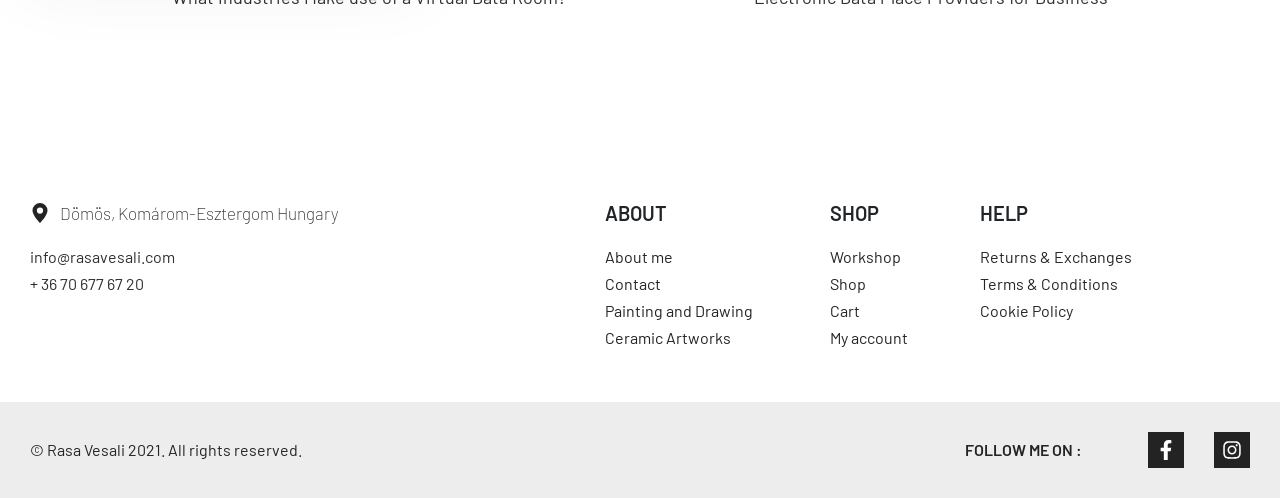Determine the bounding box coordinates of the section I need to click to execute the following instruction: "Click the More actions button". Provide the coordinates as four float numbers between 0 and 1, i.e., [left, top, right, bottom].

None